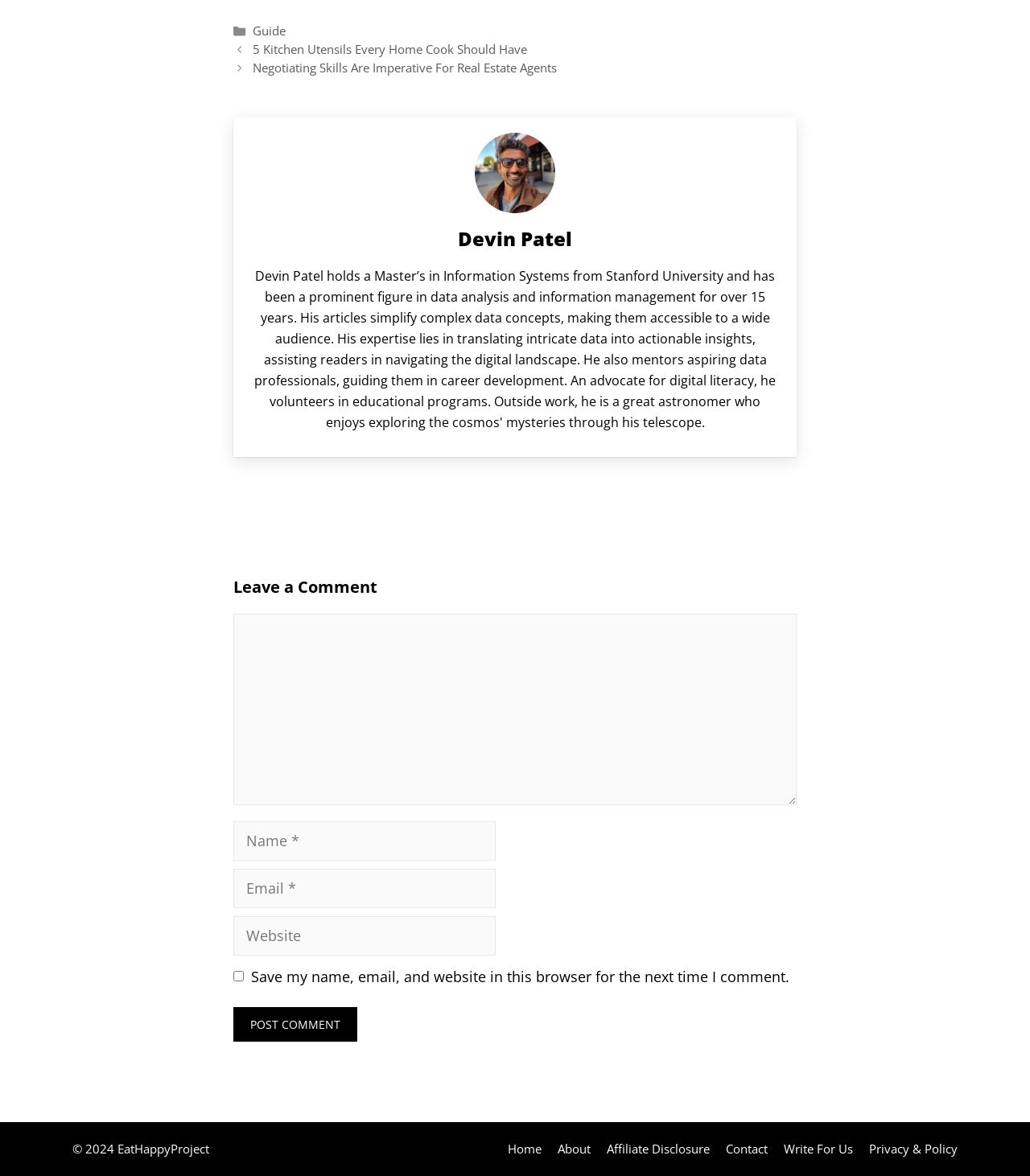What is the name of the author?
We need a detailed and exhaustive answer to the question. Please elaborate.

The name of the author can be found in the heading element with the text 'Devin Patel' which is located above the comment section.